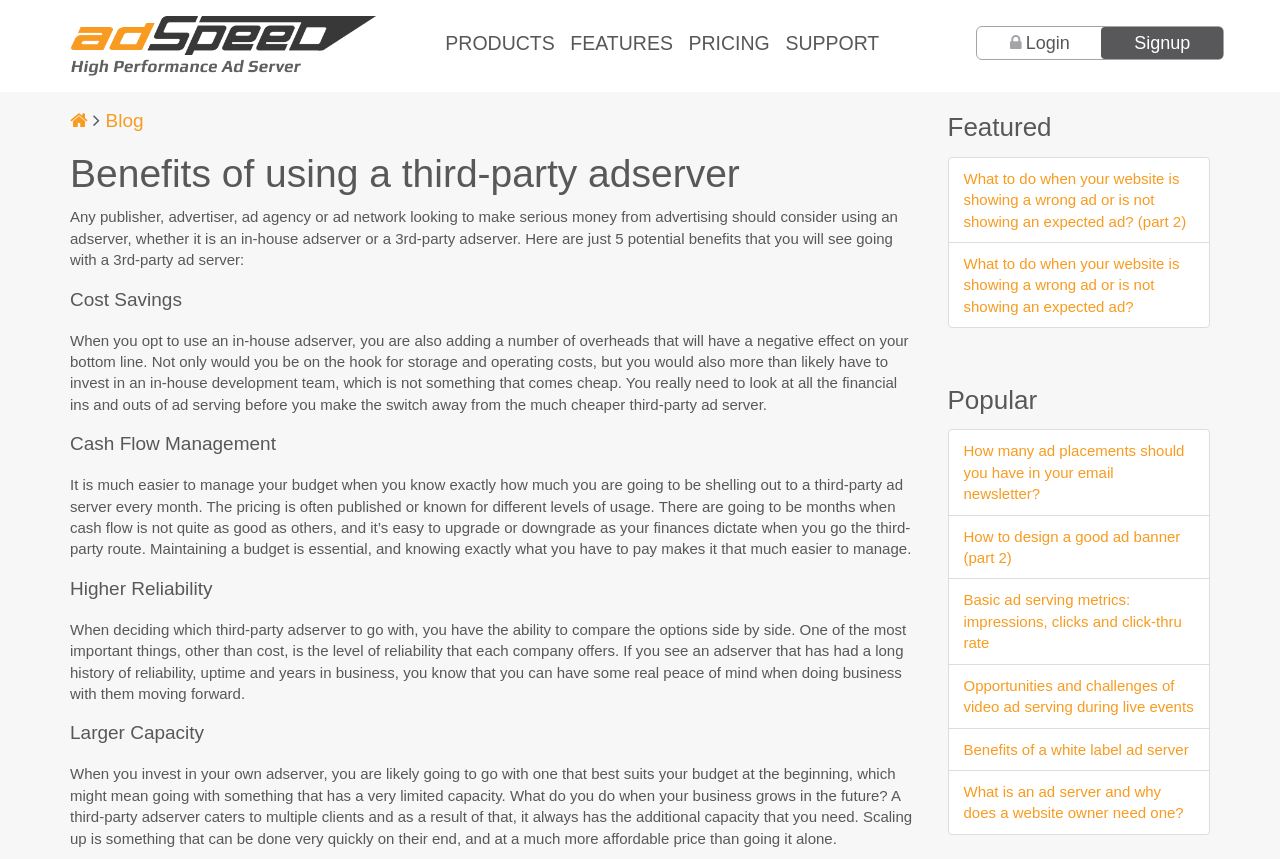What is the main topic of this webpage?
Refer to the image and offer an in-depth and detailed answer to the question.

Based on the webpage content, I can see that the main topic is about the benefits of using a third-party adserver. The webpage provides several points explaining why using an adserver can be beneficial, including cost savings, cash flow management, higher reliability, and larger capacity.